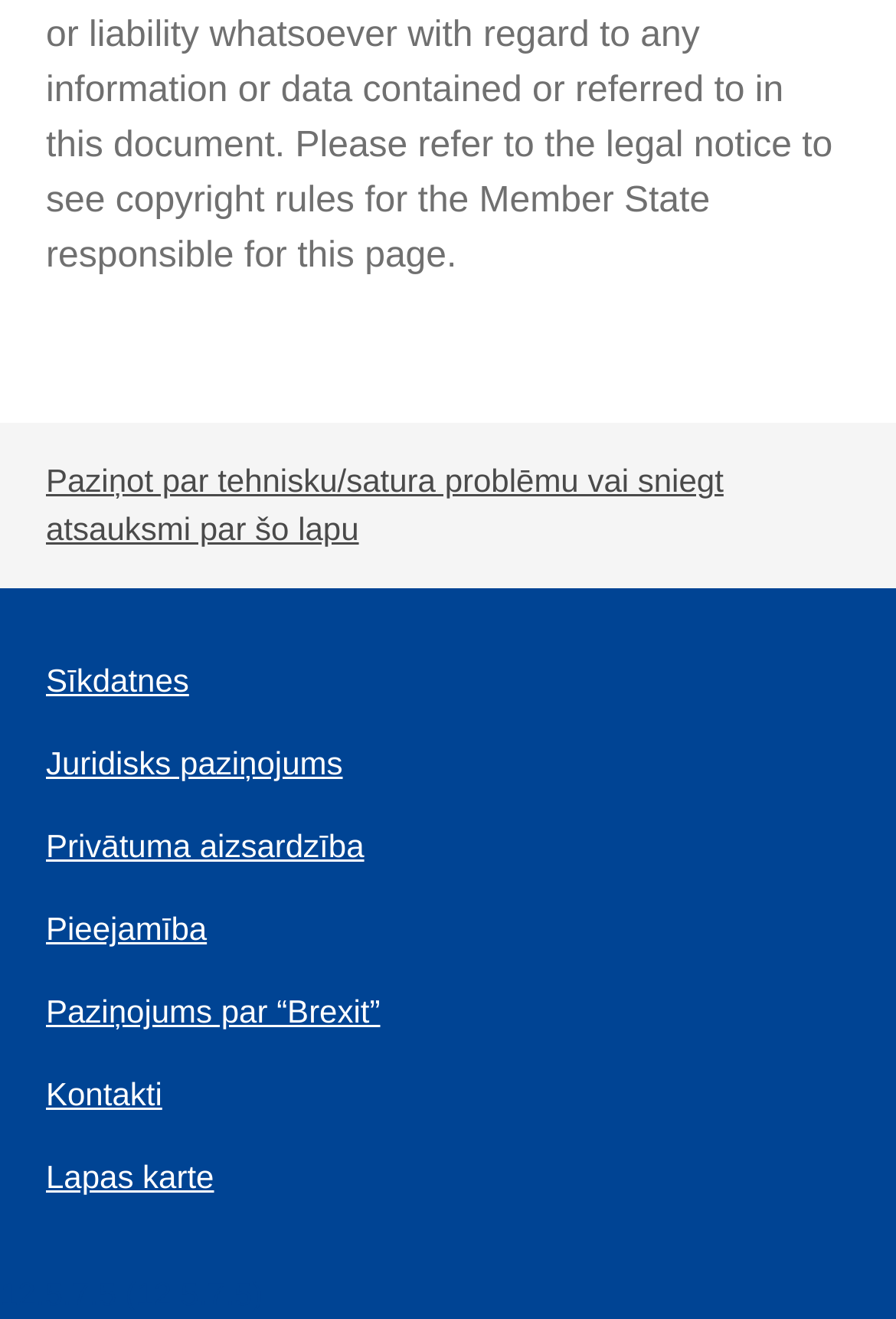Can you specify the bounding box coordinates of the area that needs to be clicked to fulfill the following instruction: "read the legal notice"?

[0.051, 0.565, 0.382, 0.593]